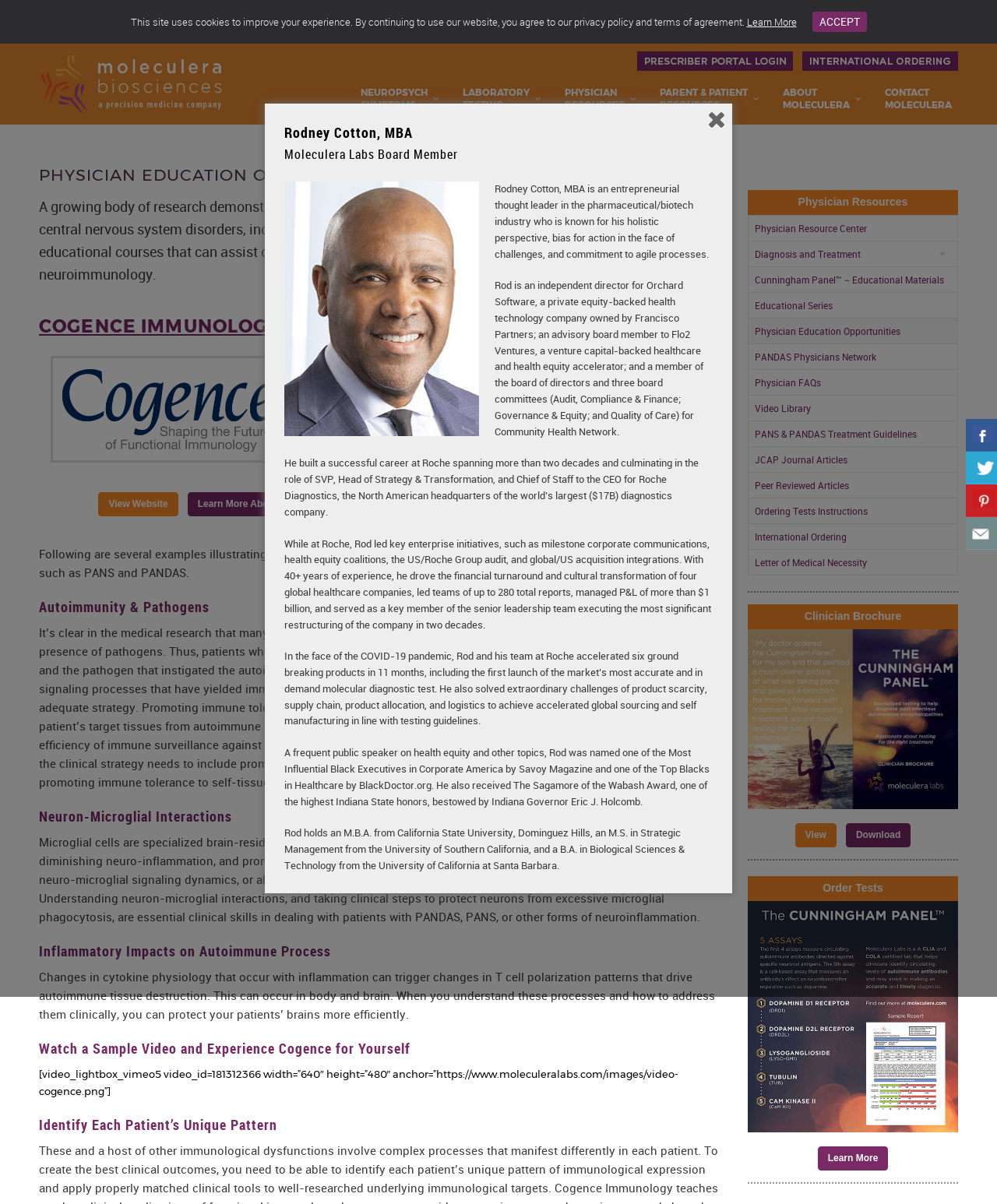Identify the bounding box coordinates of the region that should be clicked to execute the following instruction: "Watch a Sample Video".

[0.039, 0.886, 0.681, 0.911]